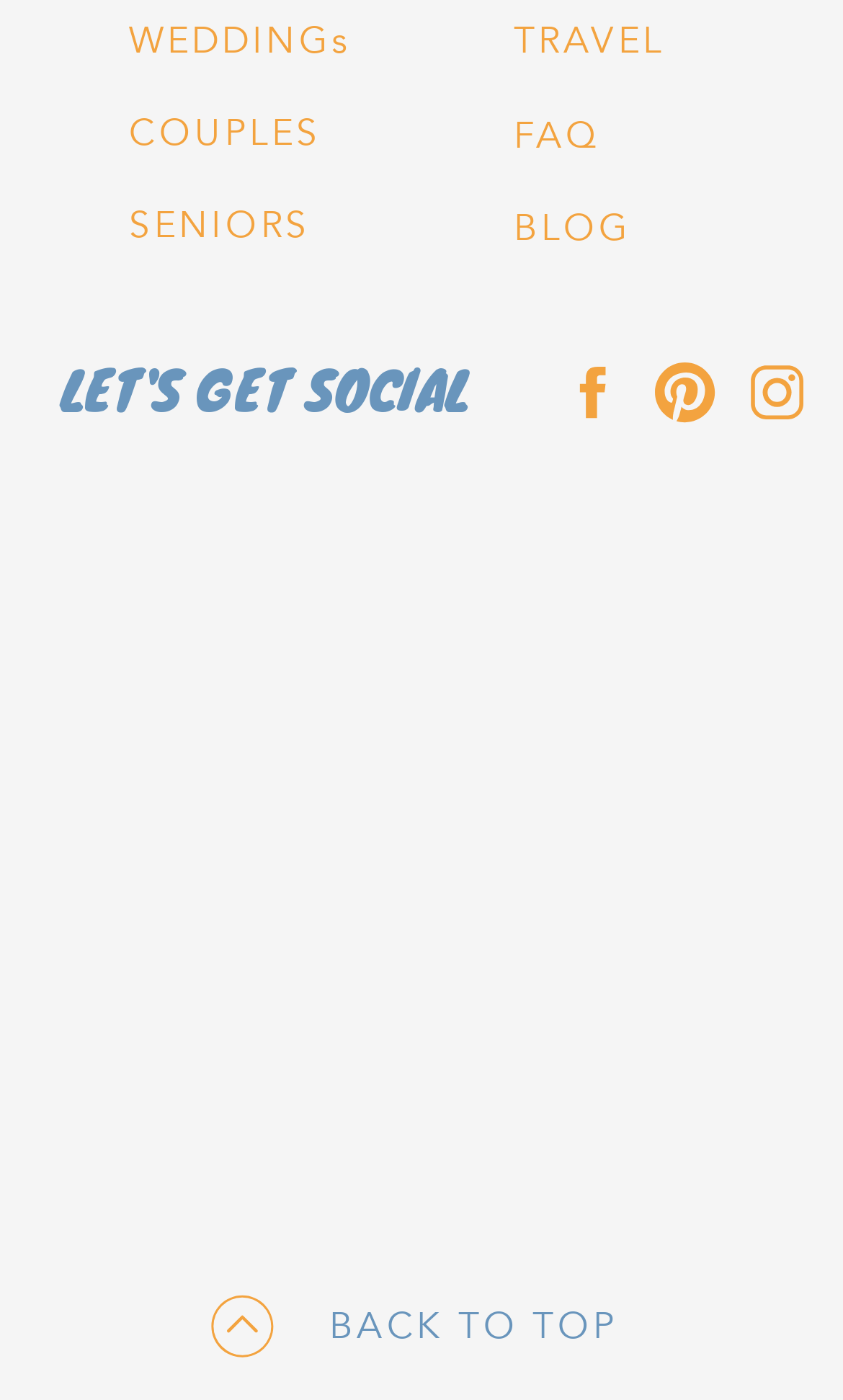Could you locate the bounding box coordinates for the section that should be clicked to accomplish this task: "Visit the 'BLOG' page".

[0.609, 0.139, 0.847, 0.166]